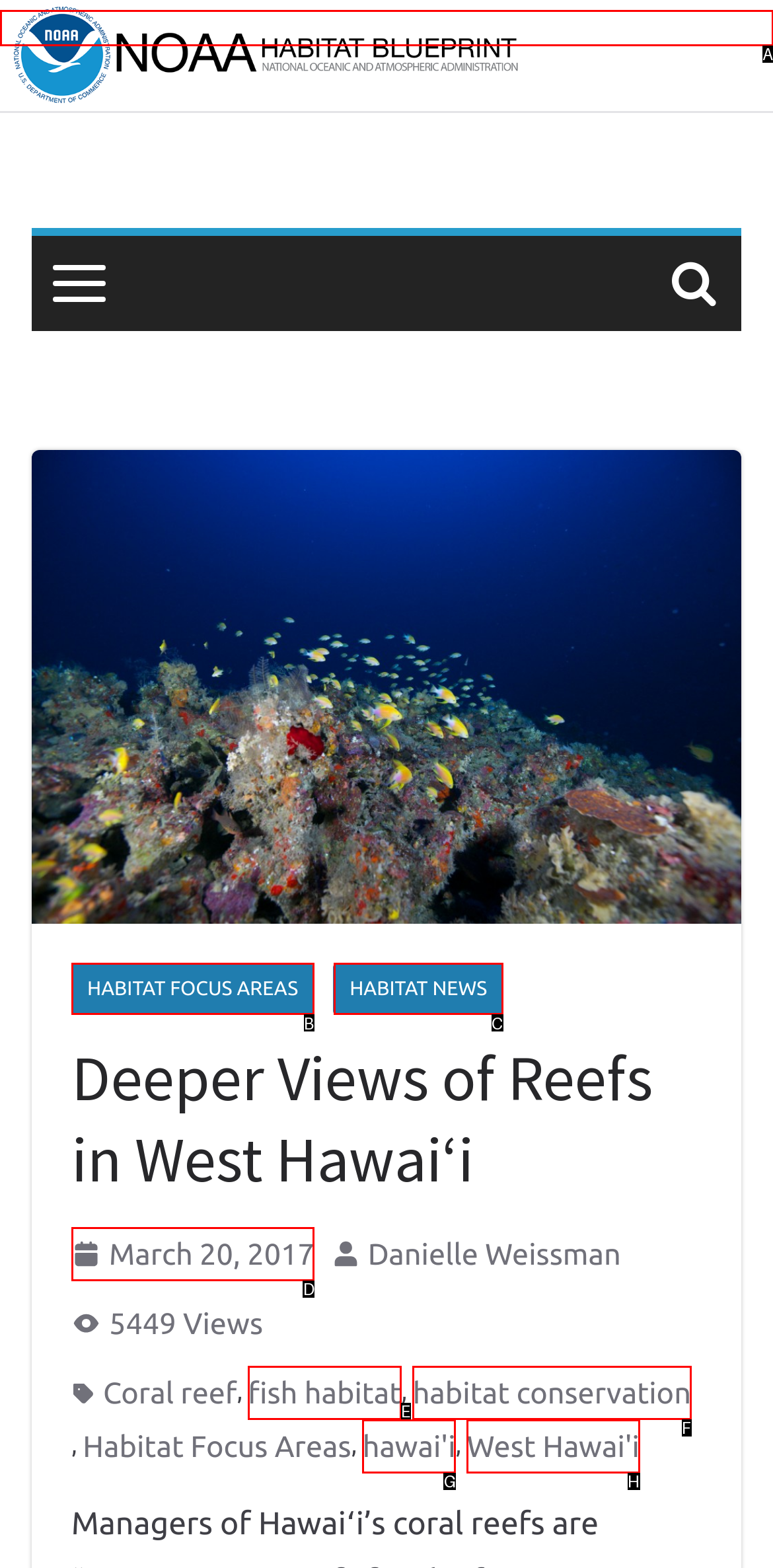From the provided options, pick the HTML element that matches the description: West Hawai'i. Respond with the letter corresponding to your choice.

H